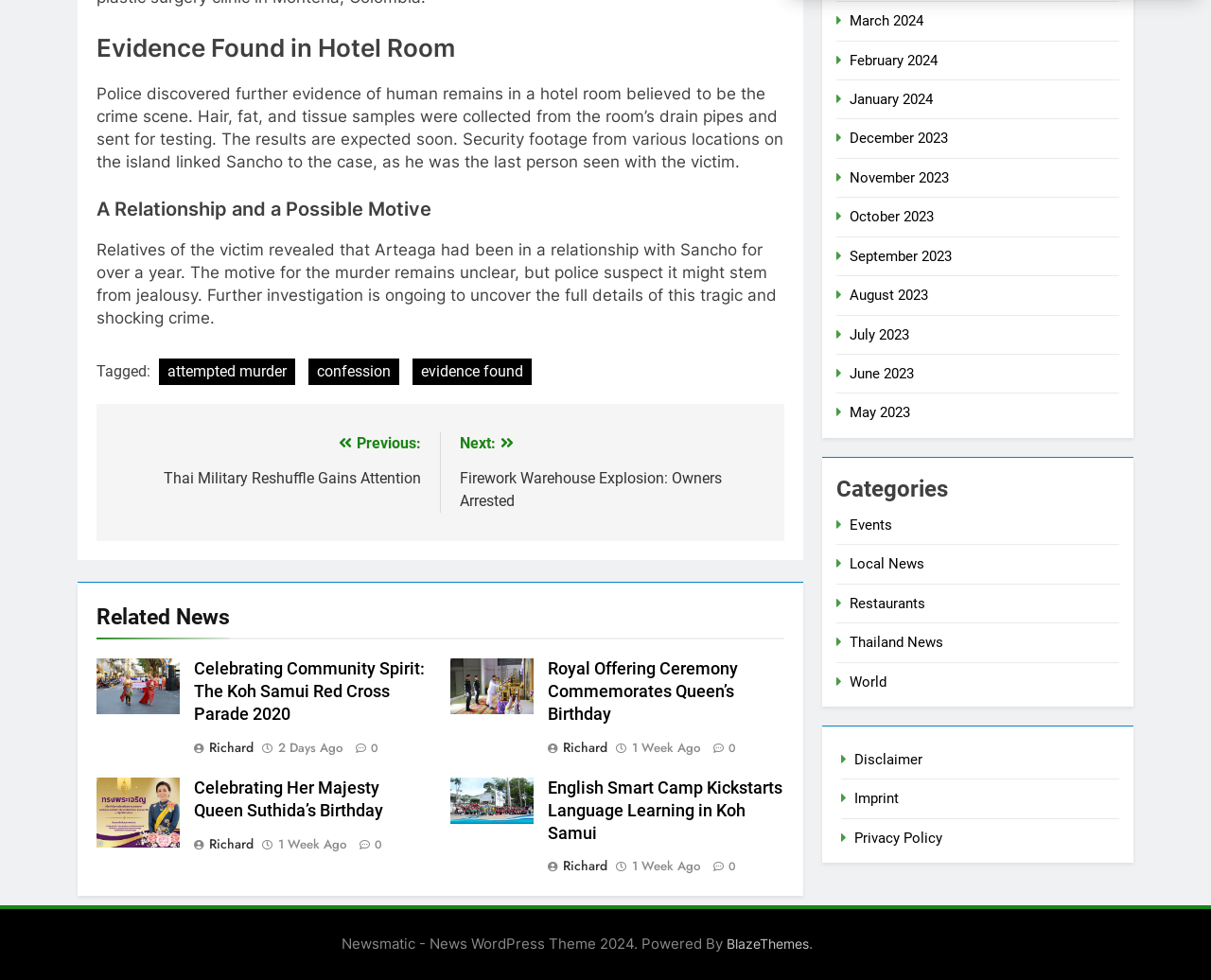Please identify the bounding box coordinates of the region to click in order to complete the task: "Read the 'Evidence Found in Hotel Room' article". The coordinates must be four float numbers between 0 and 1, specified as [left, top, right, bottom].

[0.08, 0.034, 0.648, 0.064]